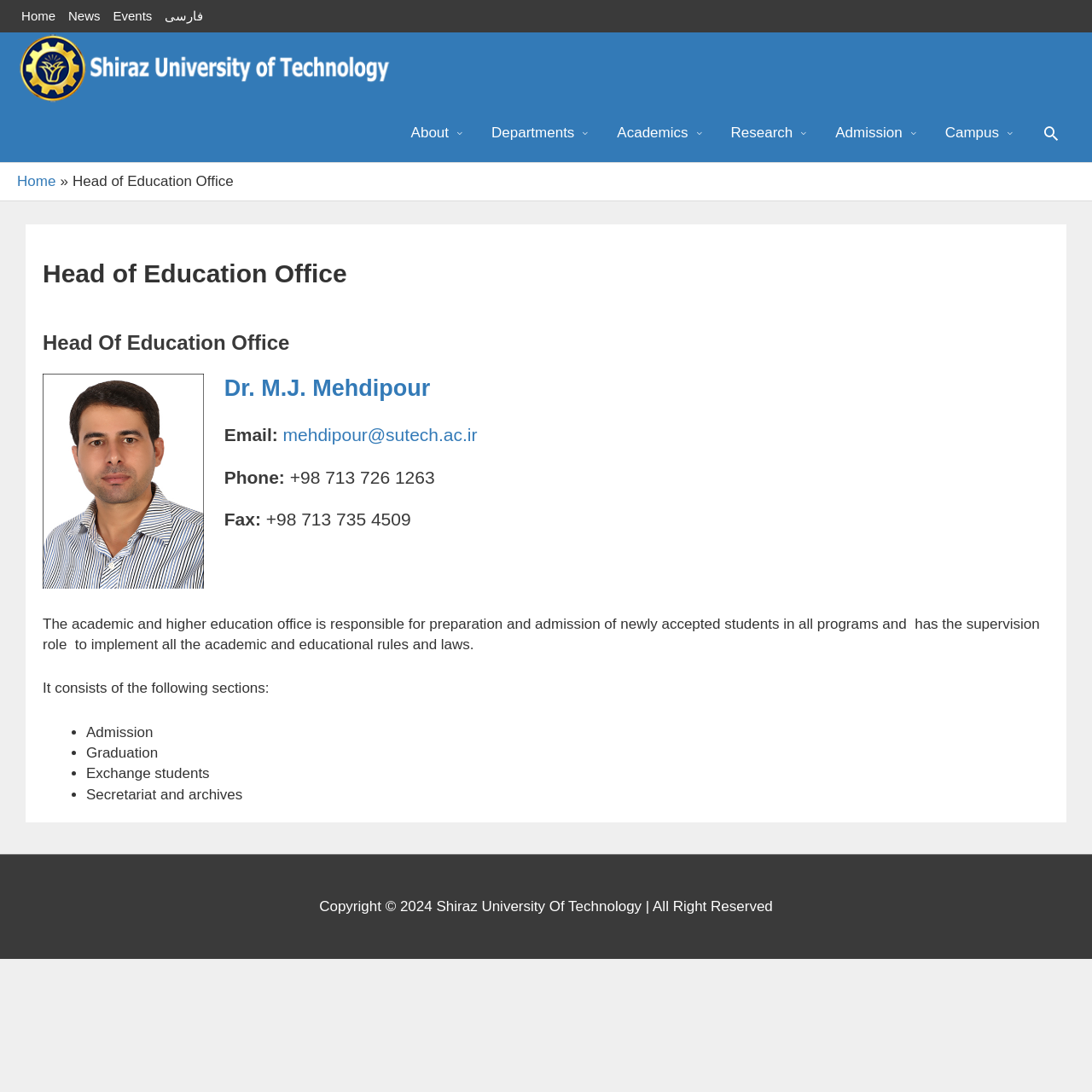Identify and provide the main heading of the webpage.

Head of Education Office